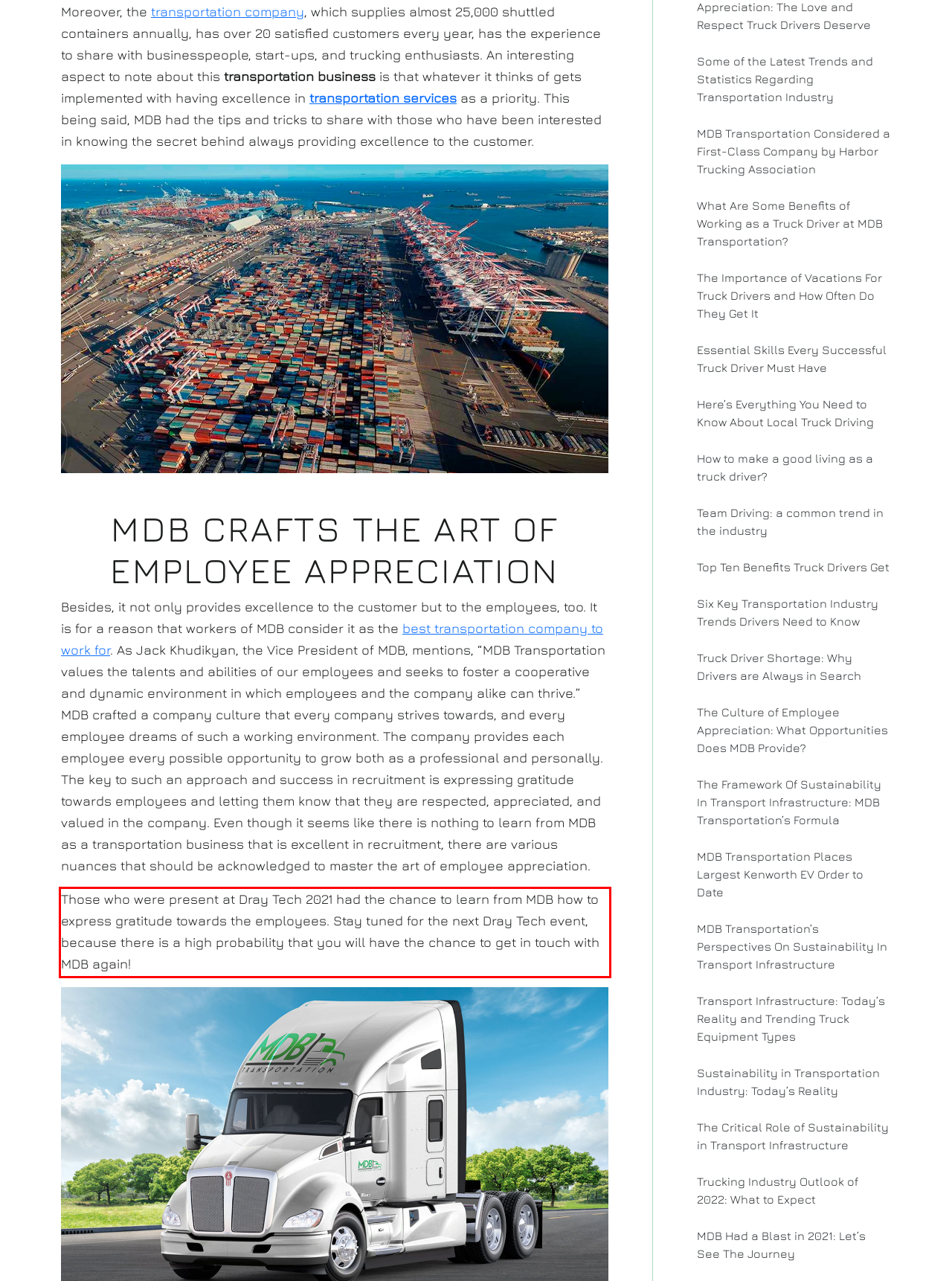You have a screenshot with a red rectangle around a UI element. Recognize and extract the text within this red bounding box using OCR.

Those who were present at Dray Tech 2021 had the chance to learn from MDB how to express gratitude towards the employees. Stay tuned for the next Dray Tech event, because there is a high probability that you will have the chance to get in touch with MDB again!